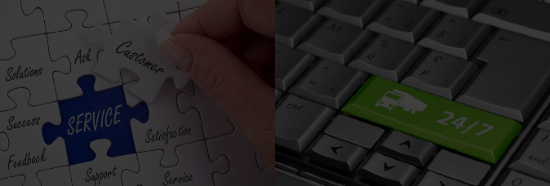What terms surround the central puzzle piece? From the image, respond with a single word or brief phrase.

Support, Feedback, Success